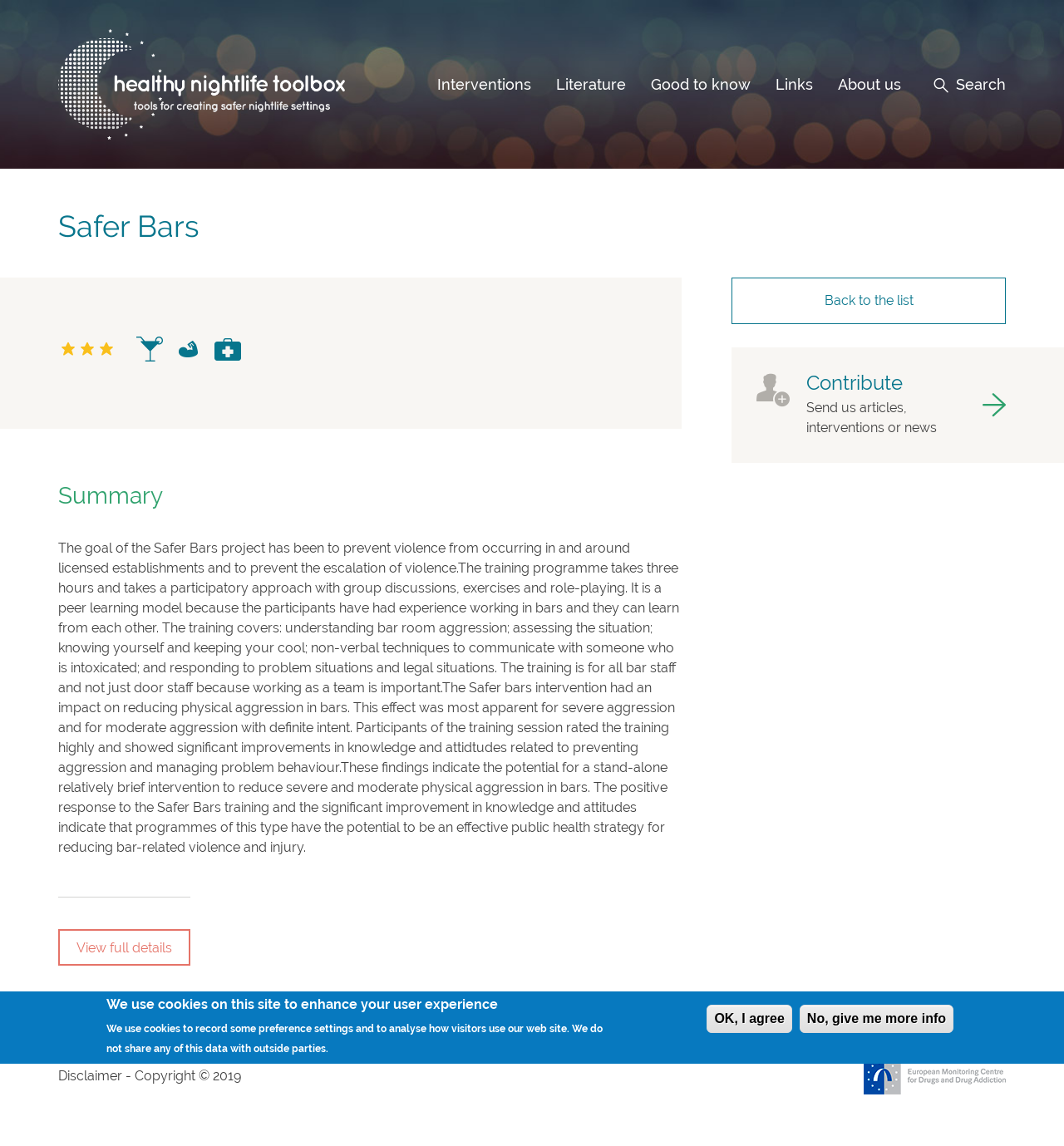Look at the image and give a detailed response to the following question: What type of approach does the Safer Bars training programme use?

The Safer Bars training programme uses a peer learning model, where participants have had experience working in bars and can learn from each other, as stated in the summary section of the webpage.